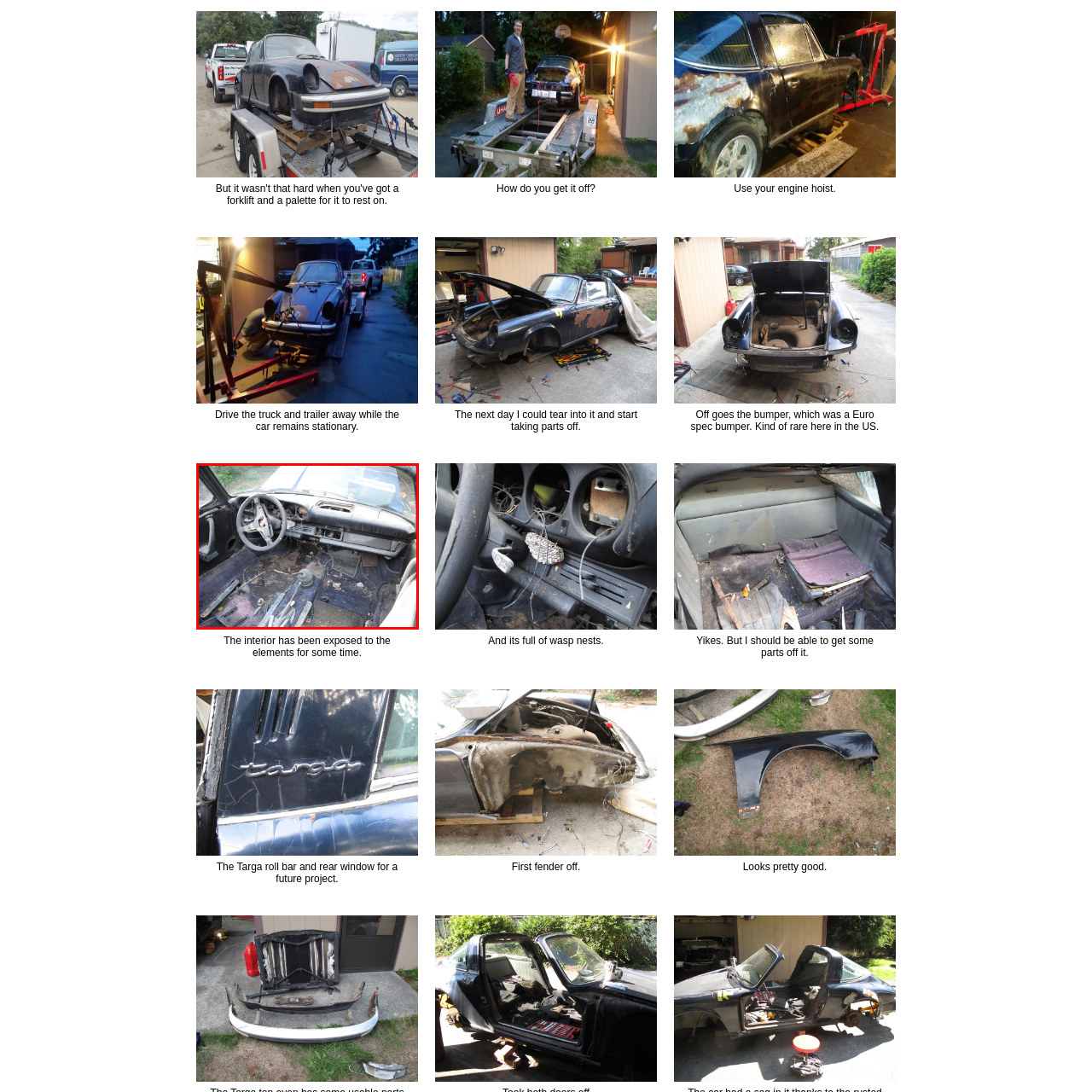What has happened to the car's components?
Examine the visual content inside the red box and reply with a single word or brief phrase that best answers the question.

Disassembled